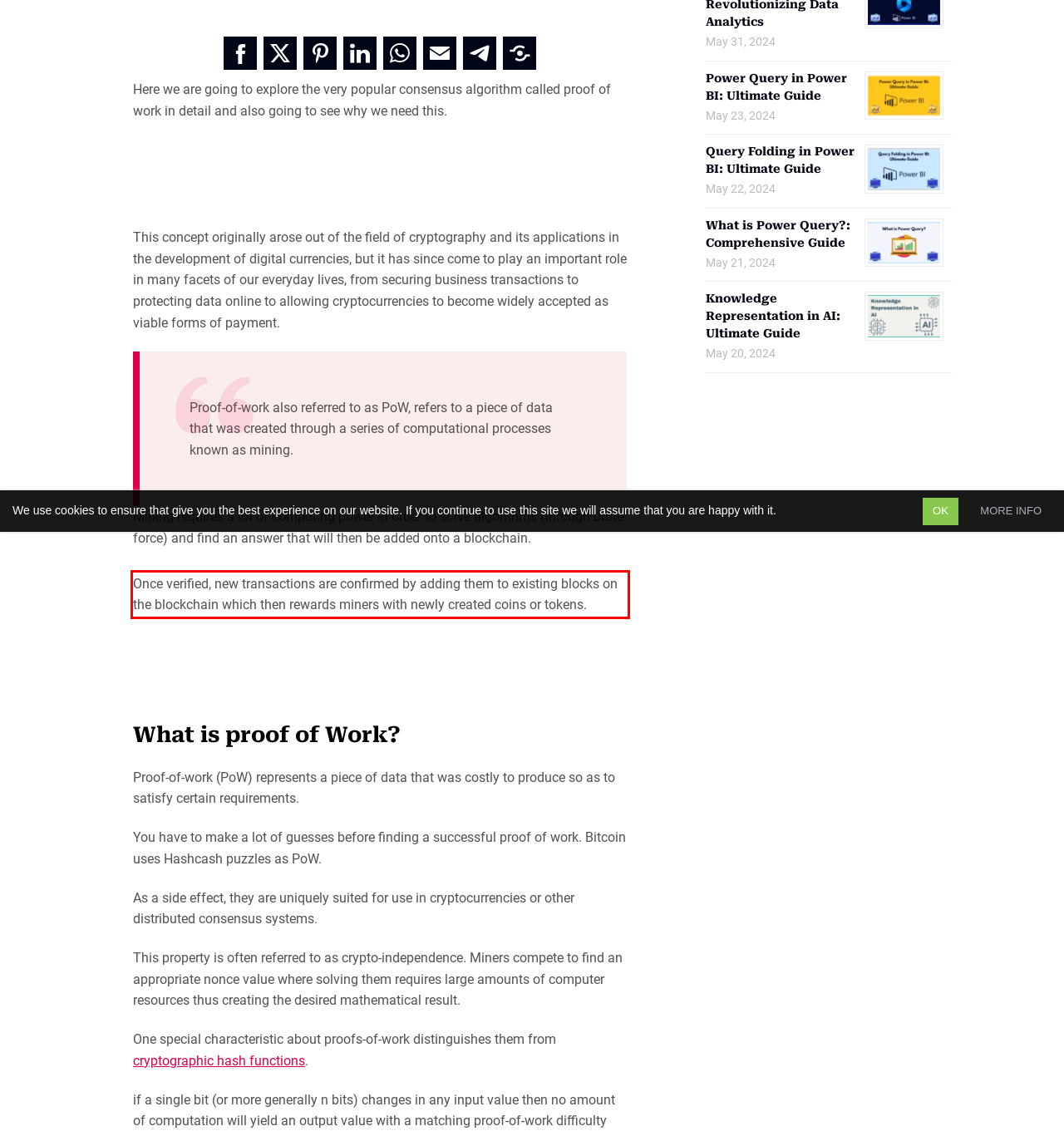Please examine the webpage screenshot containing a red bounding box and use OCR to recognize and output the text inside the red bounding box.

Once verified, new transactions are confirmed by adding them to existing blocks on the blockchain which then rewards miners with newly created coins or tokens.